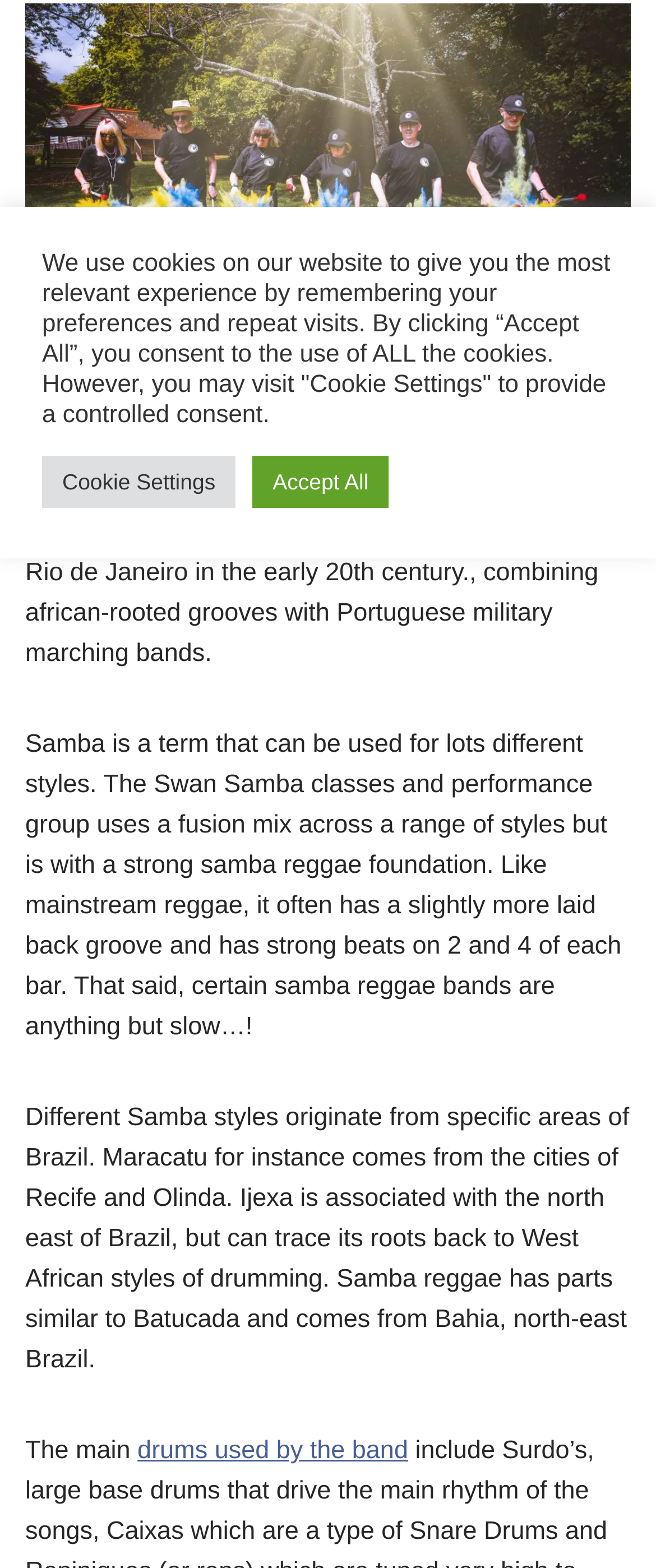Determine the bounding box coordinates for the UI element matching this description: "drums used by the band".

[0.209, 0.916, 0.622, 0.934]